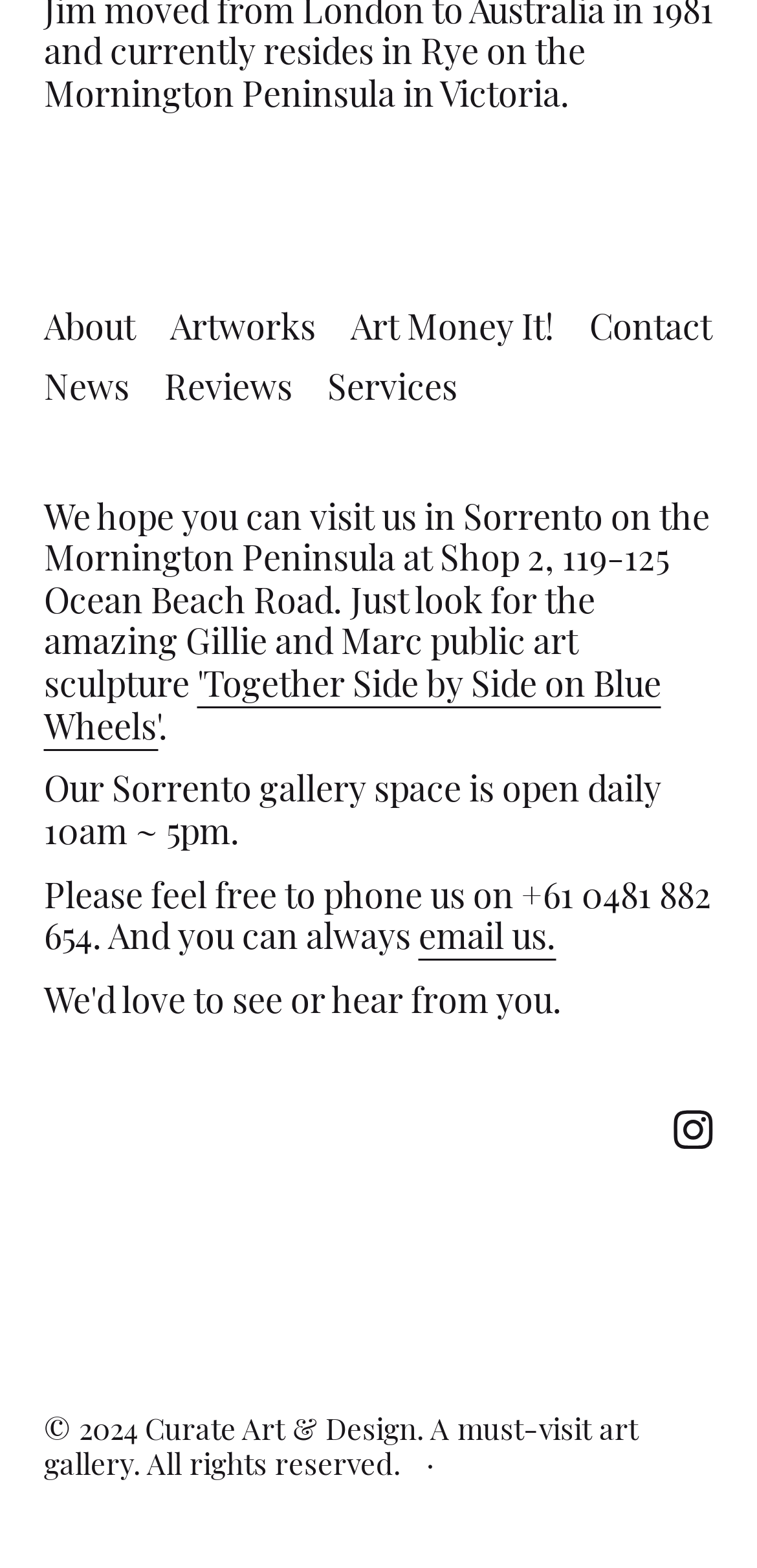Determine the bounding box coordinates for the element that should be clicked to follow this instruction: "read the news". The coordinates should be given as four float numbers between 0 and 1, in the format [left, top, right, bottom].

[0.058, 0.231, 0.171, 0.261]